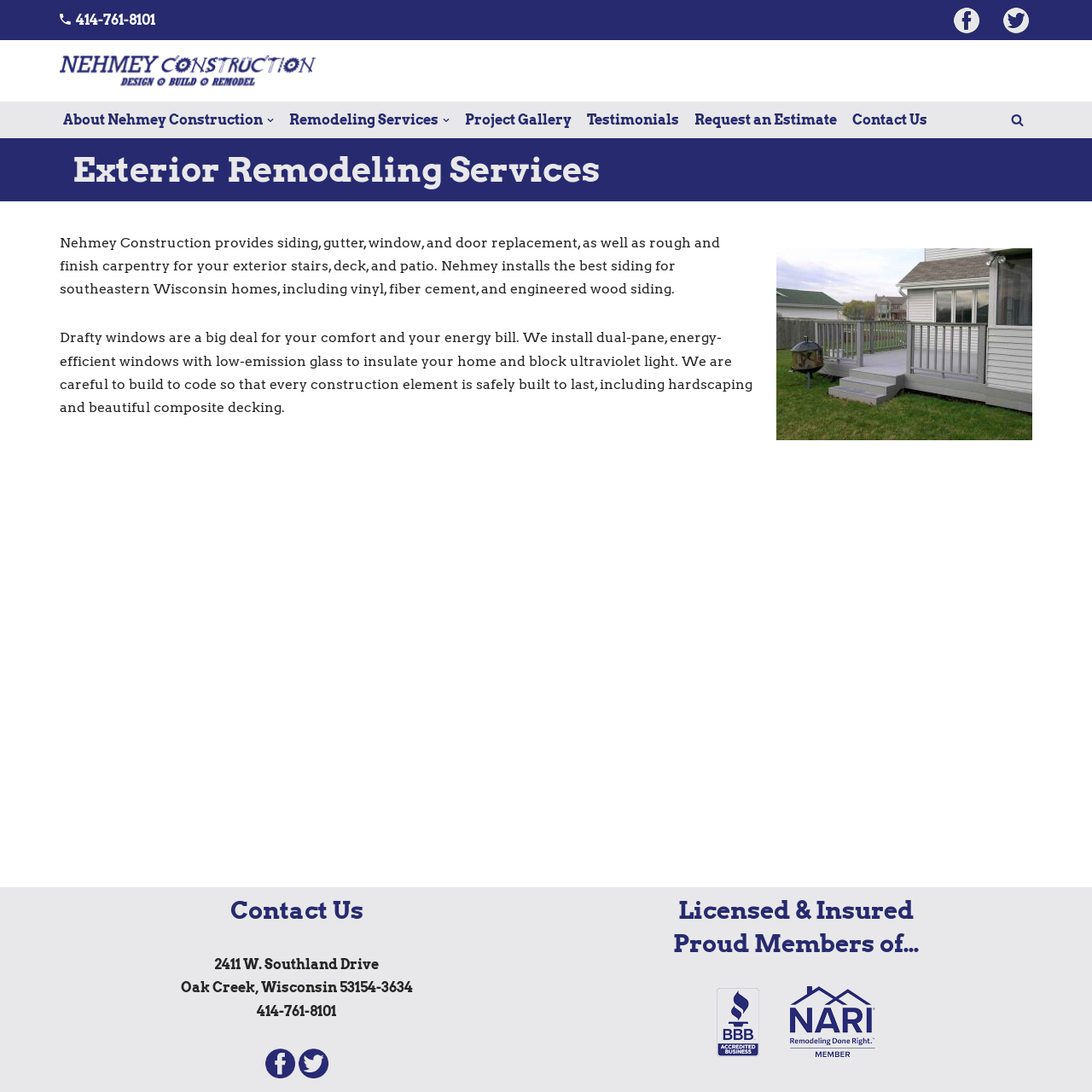Locate the bounding box coordinates of the area to click to fulfill this instruction: "Contact us". The bounding box should be presented as four float numbers between 0 and 1, in the order [left, top, right, bottom].

[0.78, 0.099, 0.849, 0.12]